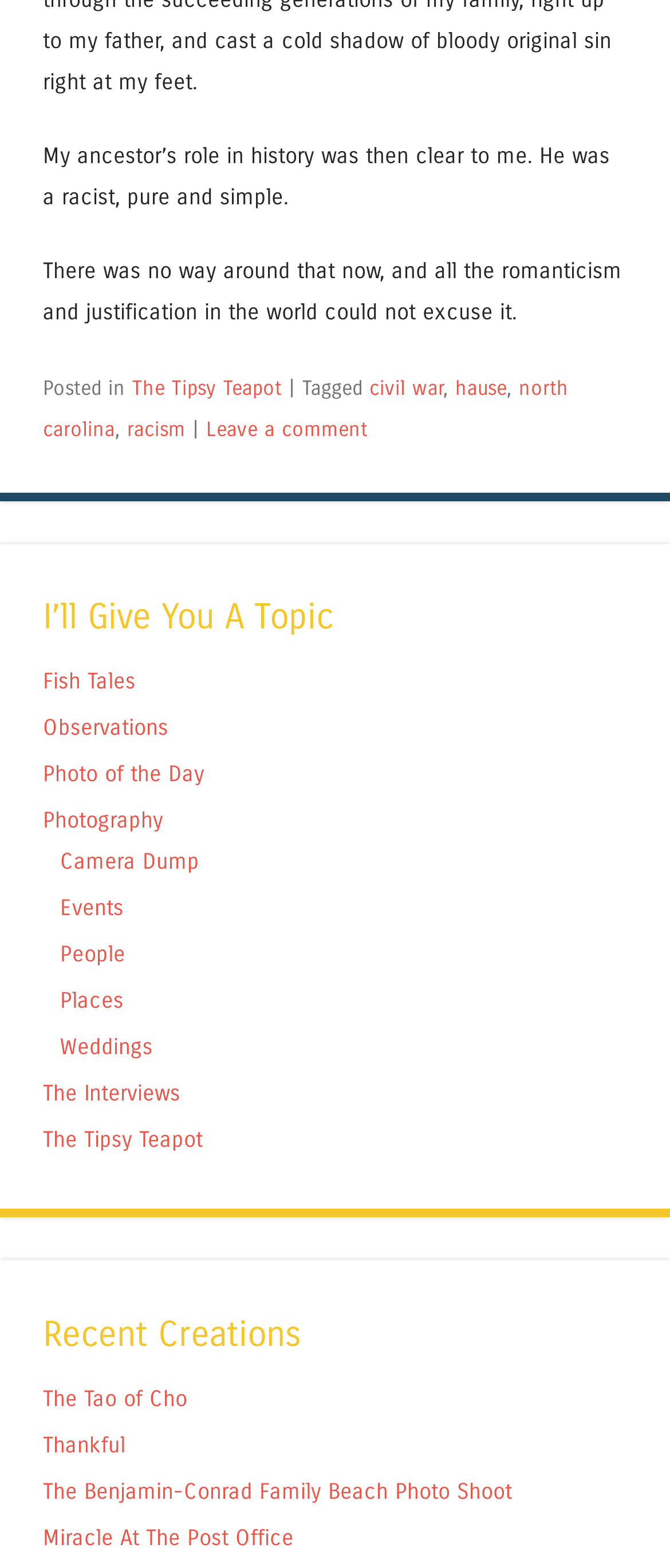Kindly provide the bounding box coordinates of the section you need to click on to fulfill the given instruction: "Explore the 'People' section".

[0.09, 0.6, 0.187, 0.617]